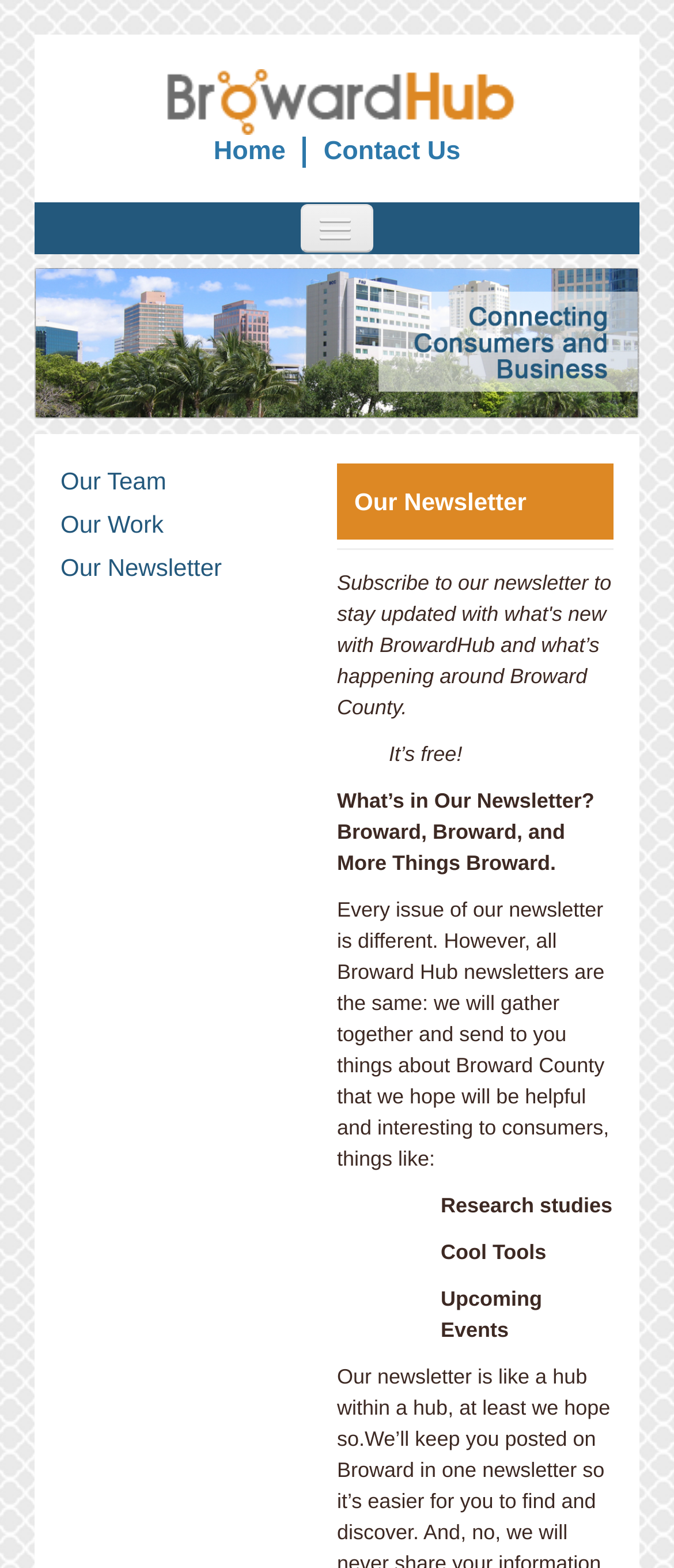Locate the bounding box coordinates of the UI element described by: "Contact Us". Provide the coordinates as four float numbers between 0 and 1, formatted as [left, top, right, bottom].

[0.454, 0.087, 0.709, 0.107]